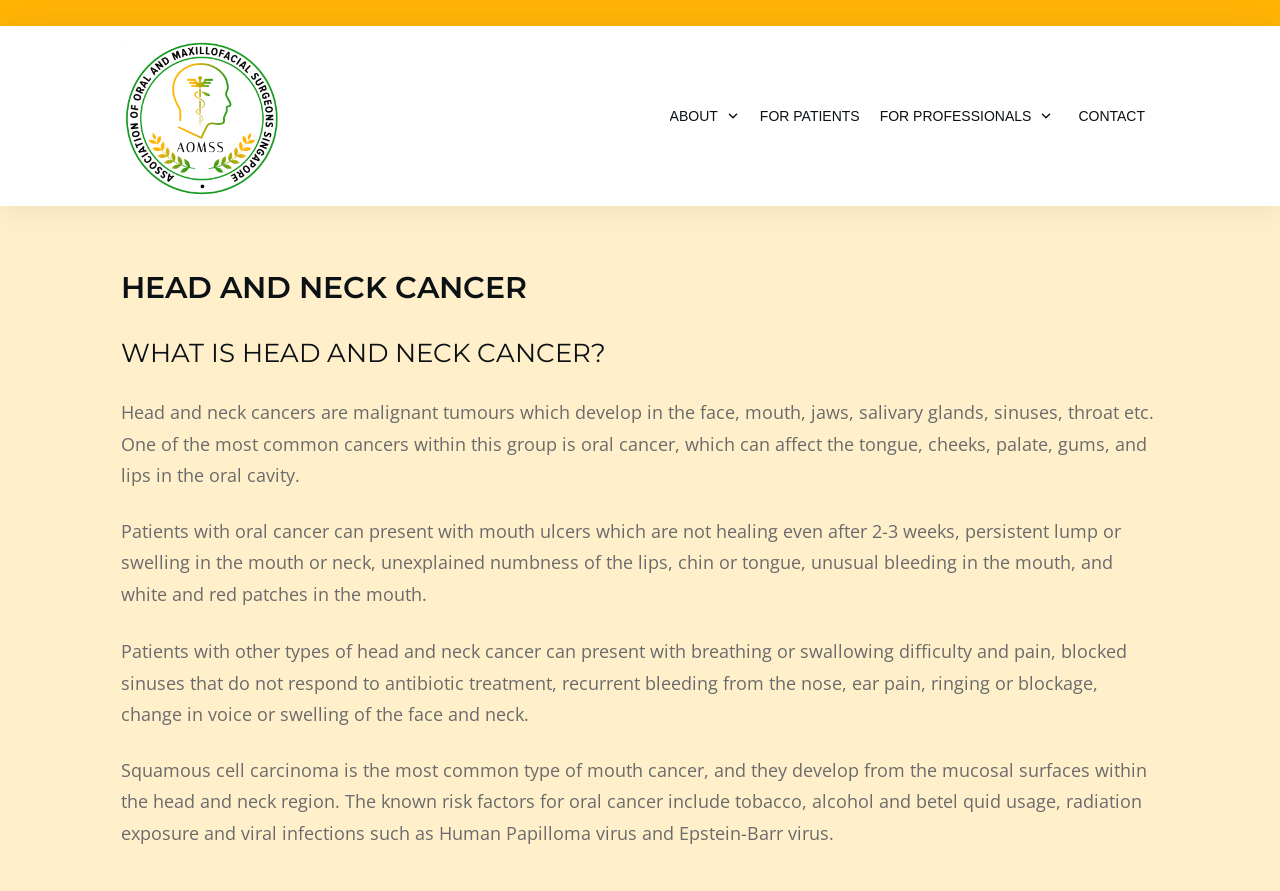Please look at the image and answer the question with a detailed explanation: What are the symptoms of oral cancer?

According to the webpage, patients with oral cancer can present with mouth ulcers which are not healing even after 2-3 weeks, persistent lump or swelling in the mouth or neck, unexplained numbness of the lips, chin or tongue, unusual bleeding in the mouth, and white and red patches in the mouth.